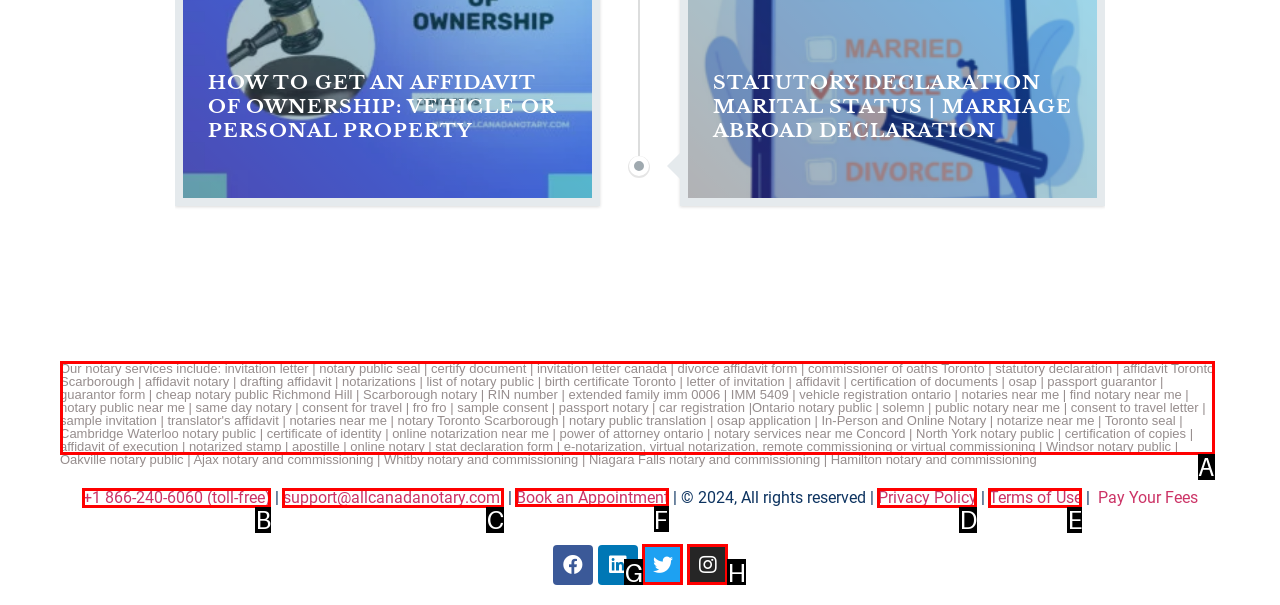Identify the correct UI element to click to achieve the task: Click the 'Book an Appointment' link.
Answer with the letter of the appropriate option from the choices given.

F